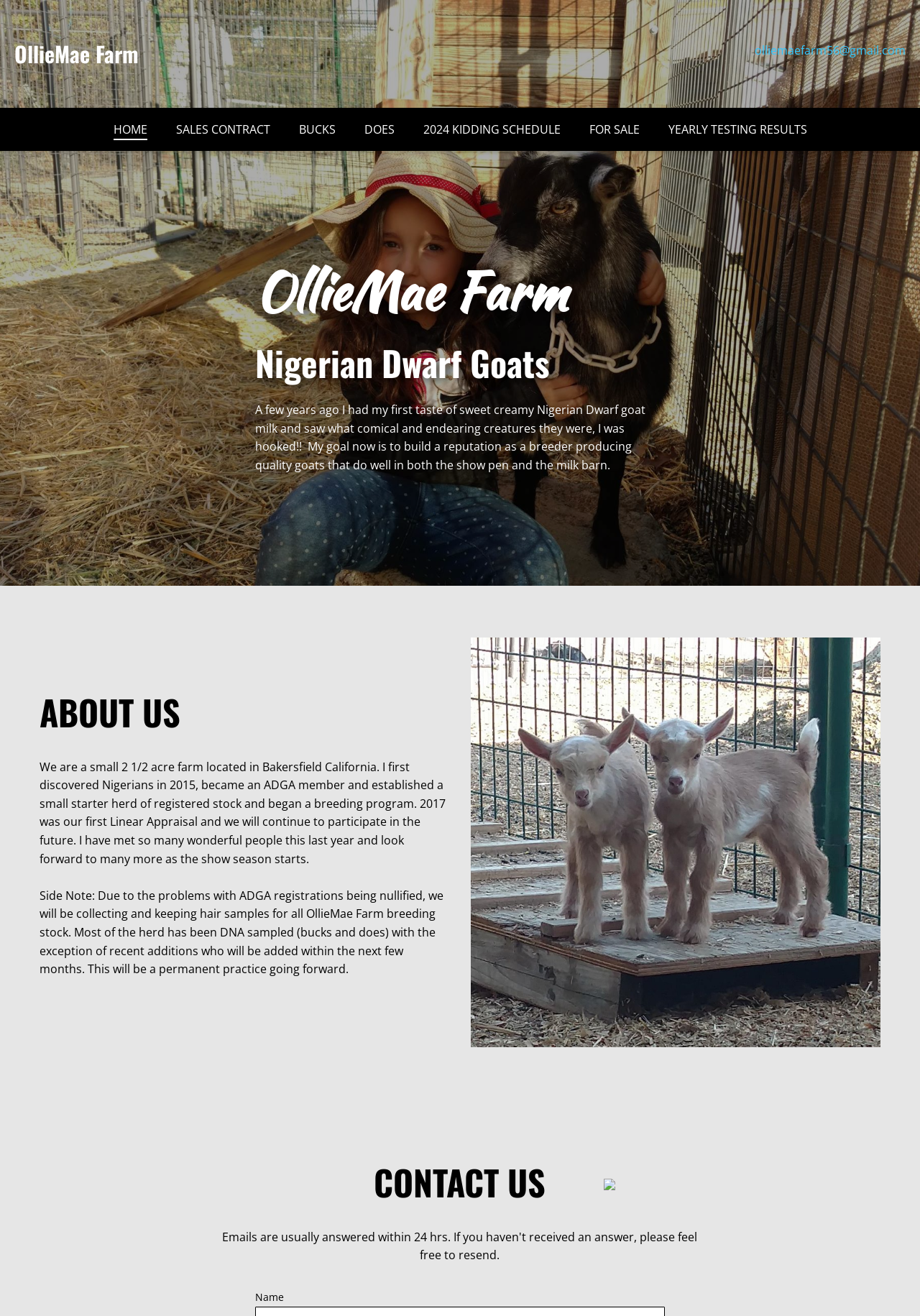Specify the bounding box coordinates of the area that needs to be clicked to achieve the following instruction: "Click the 'HOME' link".

[0.107, 0.082, 0.175, 0.115]